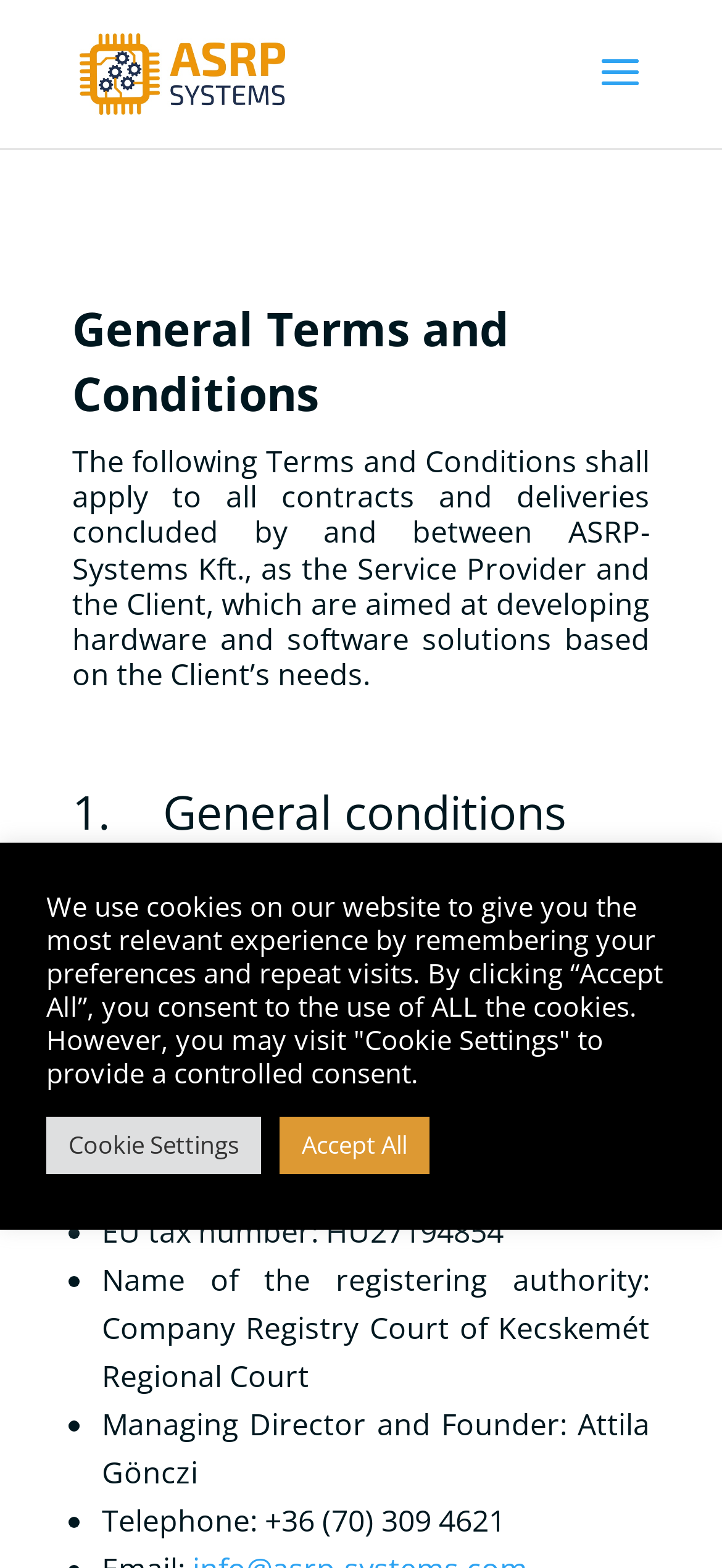Given the content of the image, can you provide a detailed answer to the question?
What is the address of the Service Provider?

The address of the Service Provider can be found in the list of general conditions, specifically in the section '1.1 Data of the Service Provider:', where it is stated as 'Address: H-6000 Kecskemét, Harkály utca 10., Hungary'.